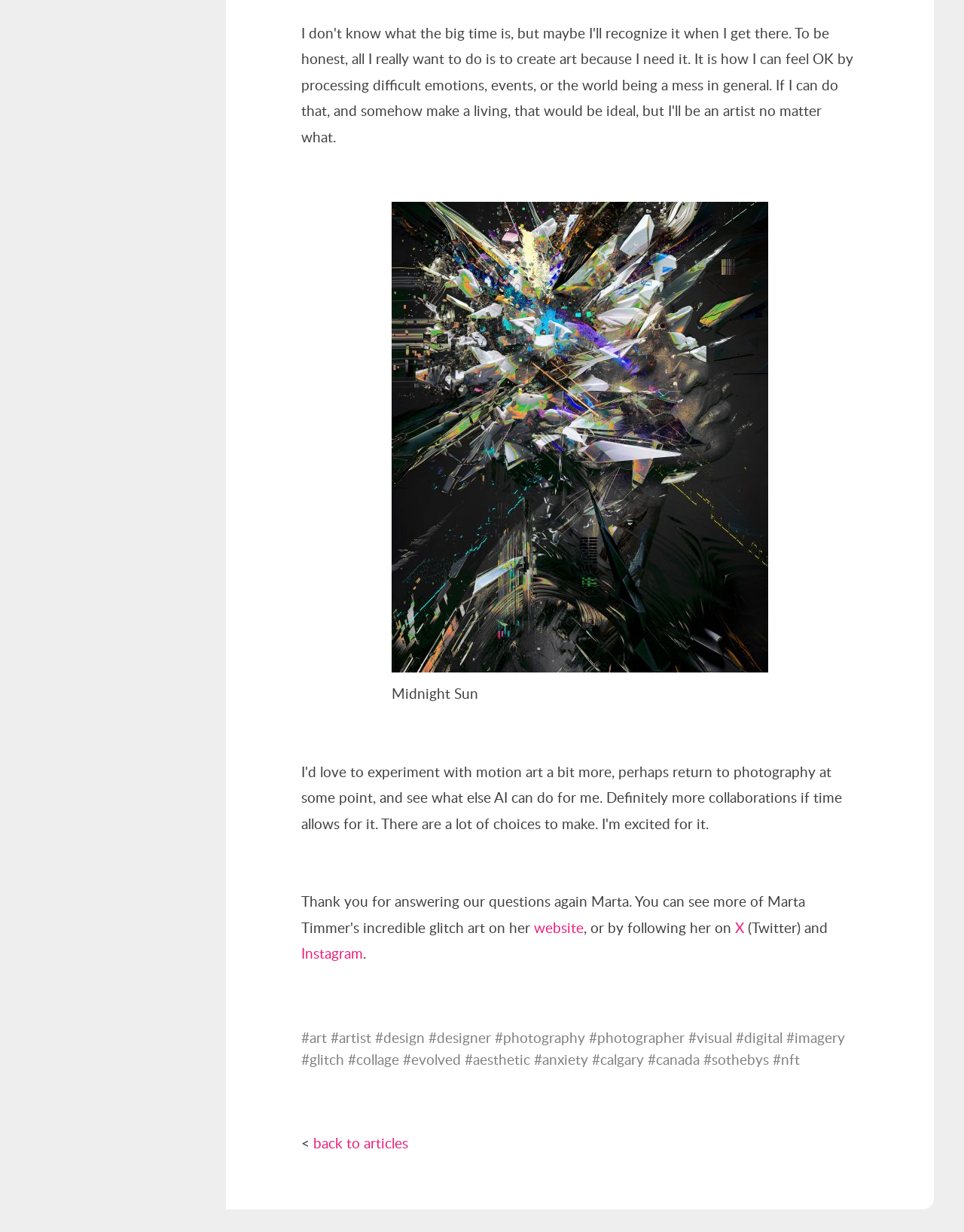Is there a link to go back to articles?
Refer to the image and provide a detailed answer to the question.

The webpage contains a link with the text 'back to articles' at coordinates [0.325, 0.92, 0.423, 0.936], which suggests that the user can navigate back to a list of articles from this webpage.